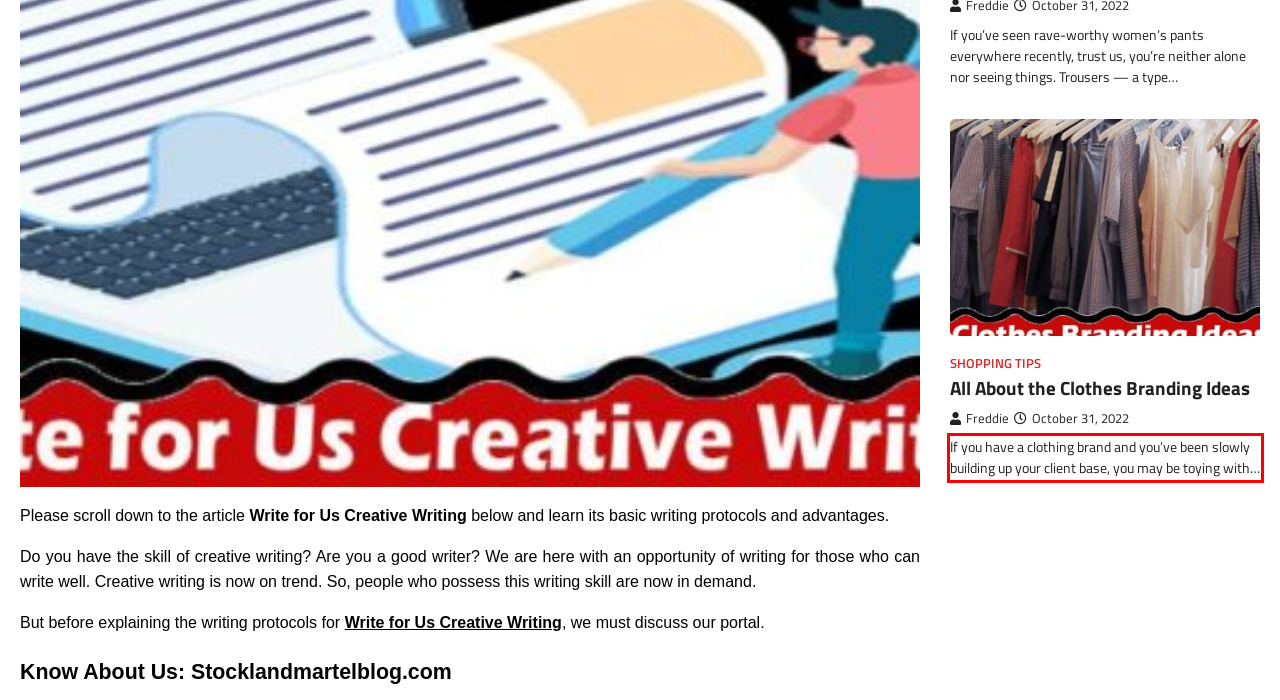You have a screenshot of a webpage with a red bounding box. Identify and extract the text content located inside the red bounding box.

If you have a clothing brand and you’ve been slowly building up your client base, you may be toying with…